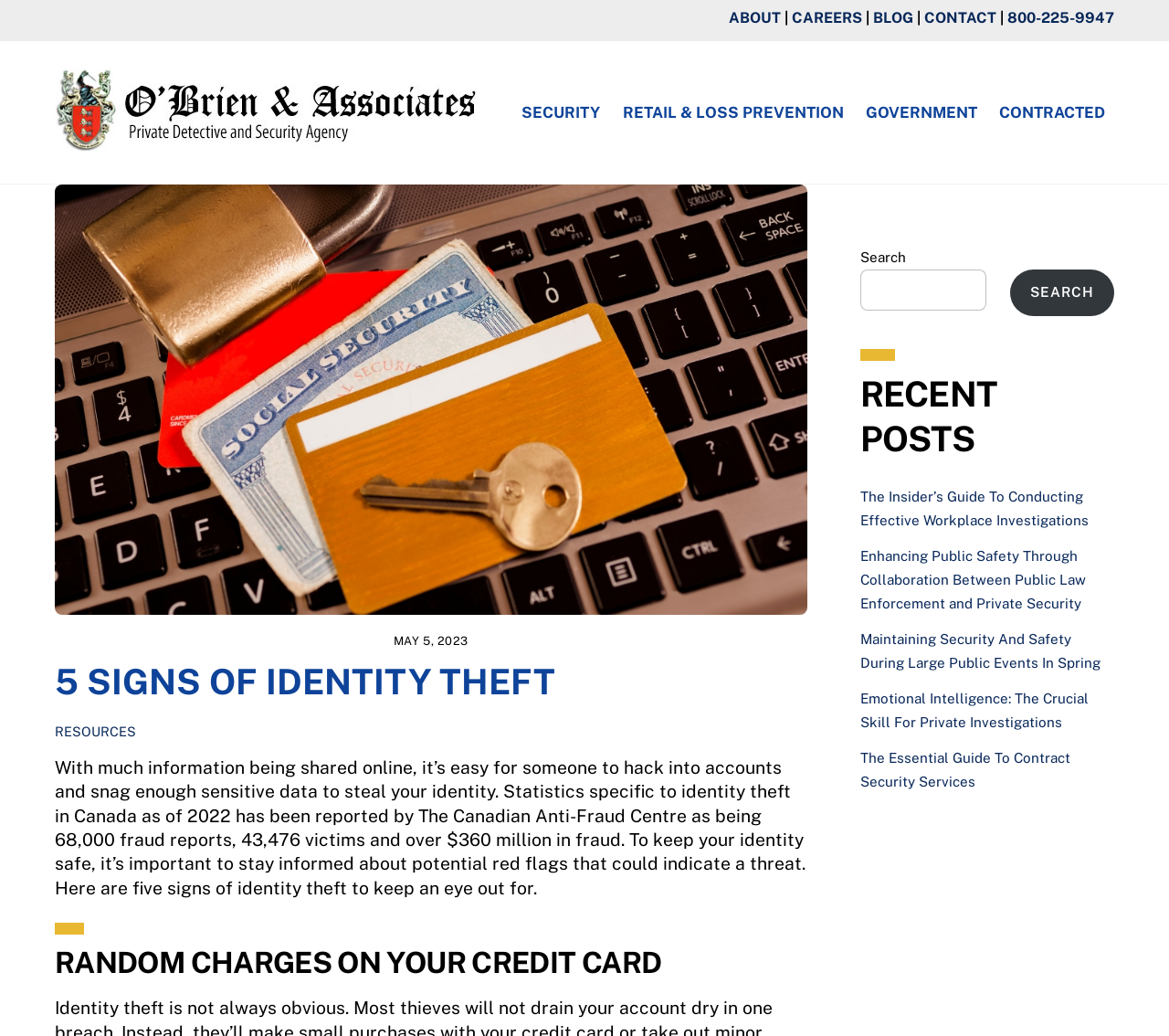Create a detailed summary of the webpage's content and design.

The webpage is about identity theft, with a focus on five signs to watch out for. At the top, there is a navigation menu with links to "ABOUT", "CAREERS", "BLOG", "CONTACT", and a phone number. Below this, there is a logo for "O'Brien & Associates" with an image and a link.

On the left side, there are several links to different categories, including "SECURITY", "RETAIL & LOSS PREVENTION", "GOVERNMENT", and "CONTRACTED". Below these links, there is a figure with an image of various items related to identity theft on top of a laptop keyboard, along with a timestamp of "MAY 5, 2023".

The main content of the page is divided into sections. The first section has a heading "5 SIGNS OF IDENTITY THEFT" and a brief introduction to the importance of staying informed about potential red flags of identity theft. The introduction mentions statistics about identity theft in Canada and the need to stay informed.

Below this, there is a section with a heading "RANDOM CHARGES ON YOUR CREDIT CARD", which is one of the five signs of identity theft. On the right side, there is a search bar with a button and a heading "RECENT POSTS" above it. Below the search bar, there are five links to recent blog posts, each with a title and a brief description.

Overall, the webpage is well-organized and easy to navigate, with clear headings and concise text. The use of images and icons adds visual interest and helps to break up the text.